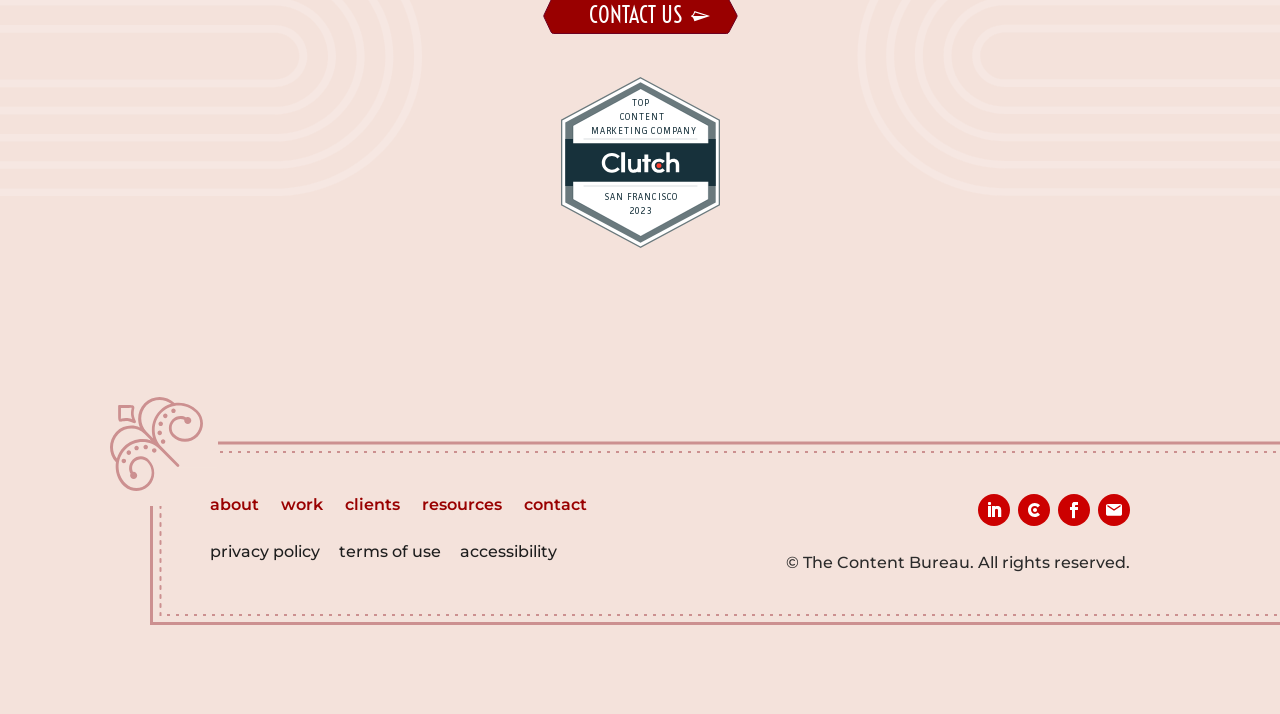What is the last item in the footer?
Please answer the question with a detailed response using the information from the screenshot.

I looked at the footer section and found that the last item is a link labeled 'accessibility'.